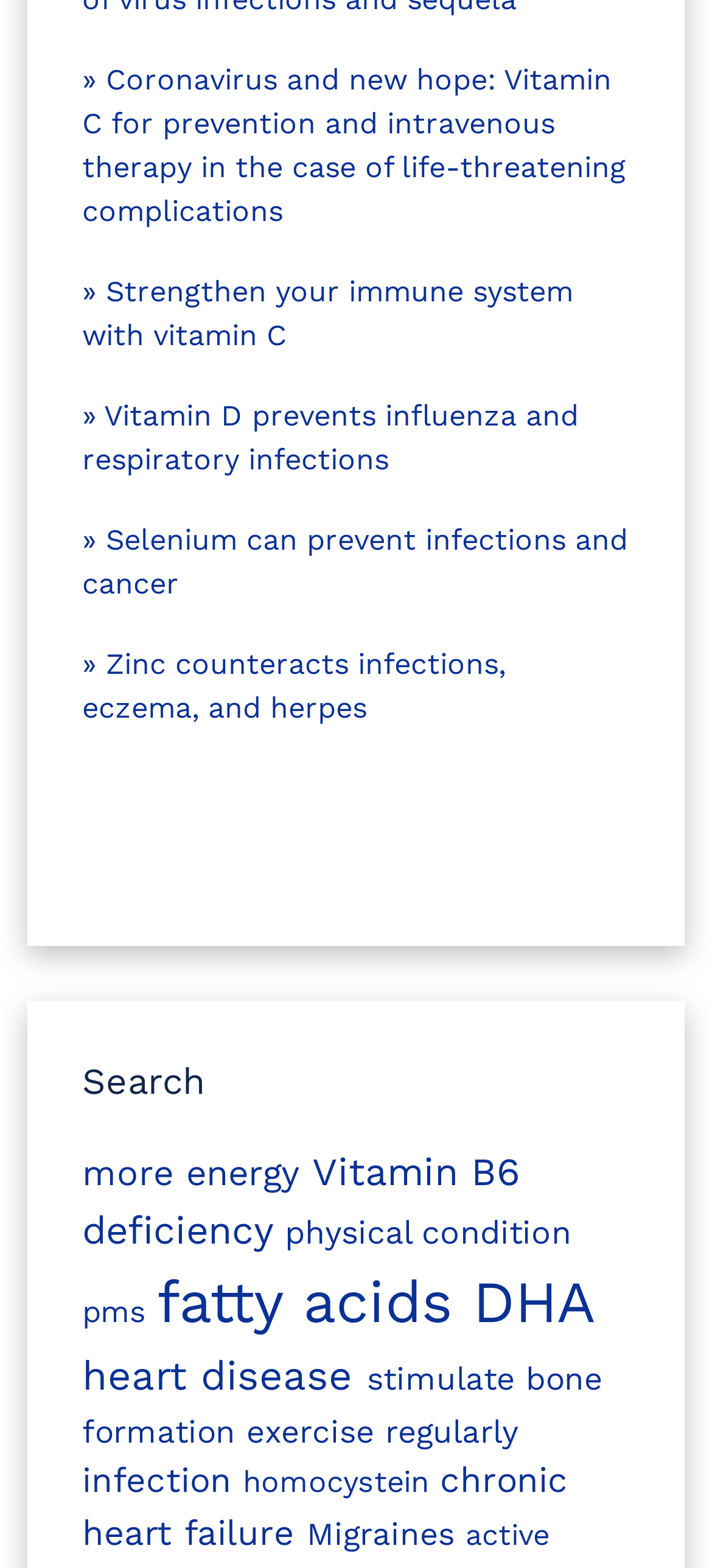Can you pinpoint the bounding box coordinates for the clickable element required for this instruction: "Check out the article on Migraines"? The coordinates should be four float numbers between 0 and 1, i.e., [left, top, right, bottom].

[0.431, 0.966, 0.654, 0.989]